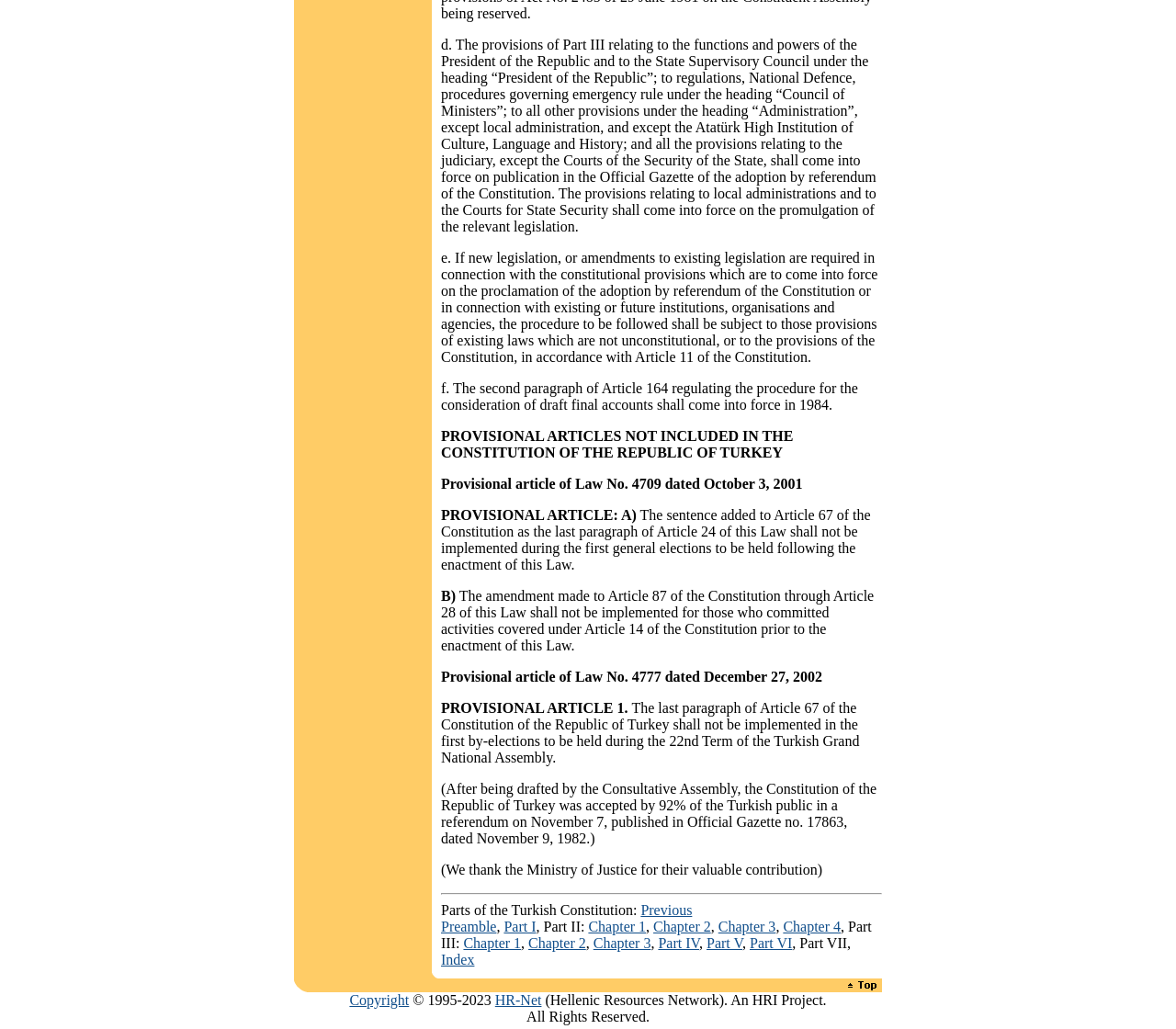Show the bounding box coordinates for the HTML element described as: "Part VI".

[0.637, 0.909, 0.674, 0.924]